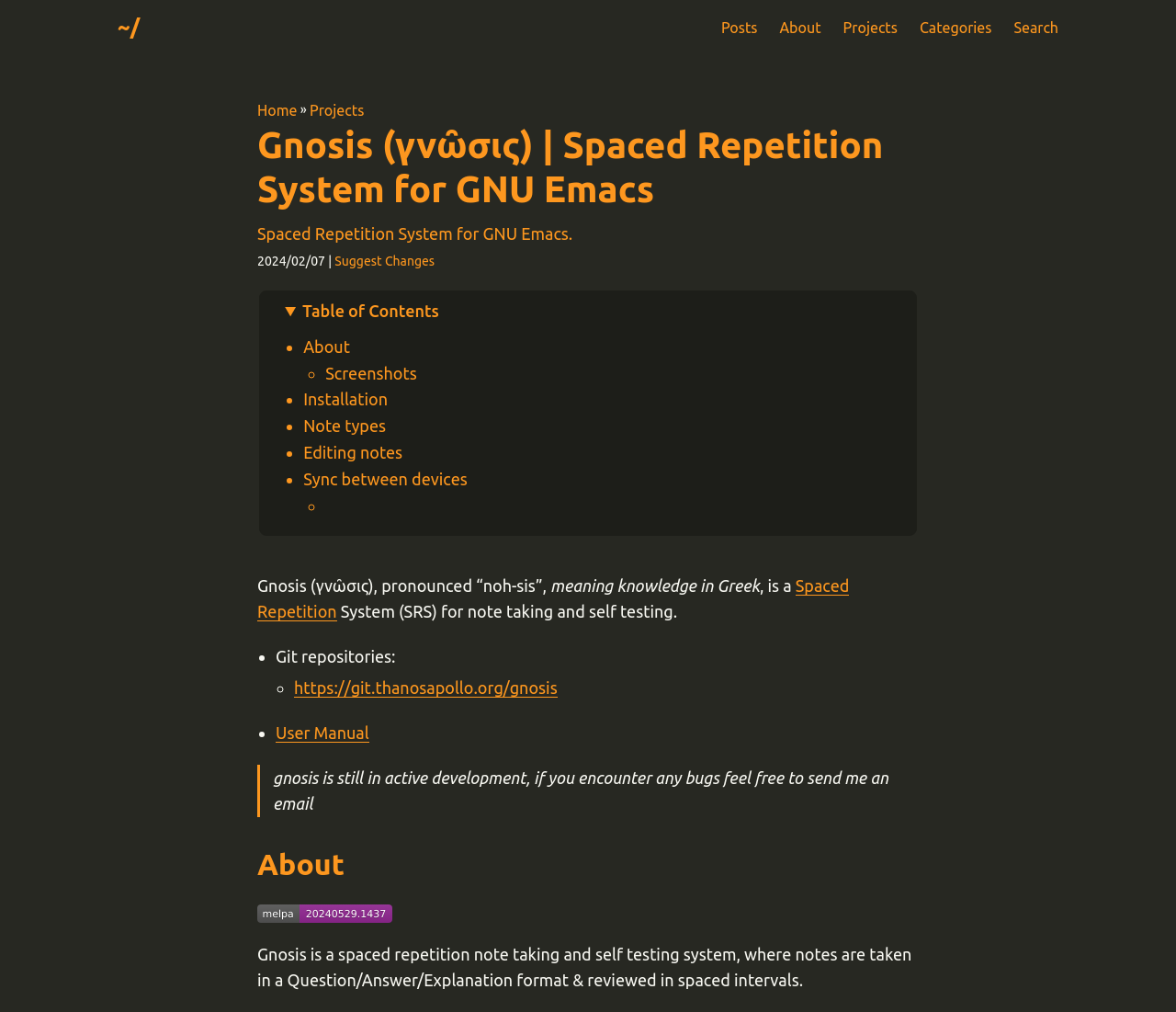Find and specify the bounding box coordinates that correspond to the clickable region for the instruction: "suggest changes".

[0.285, 0.248, 0.37, 0.269]